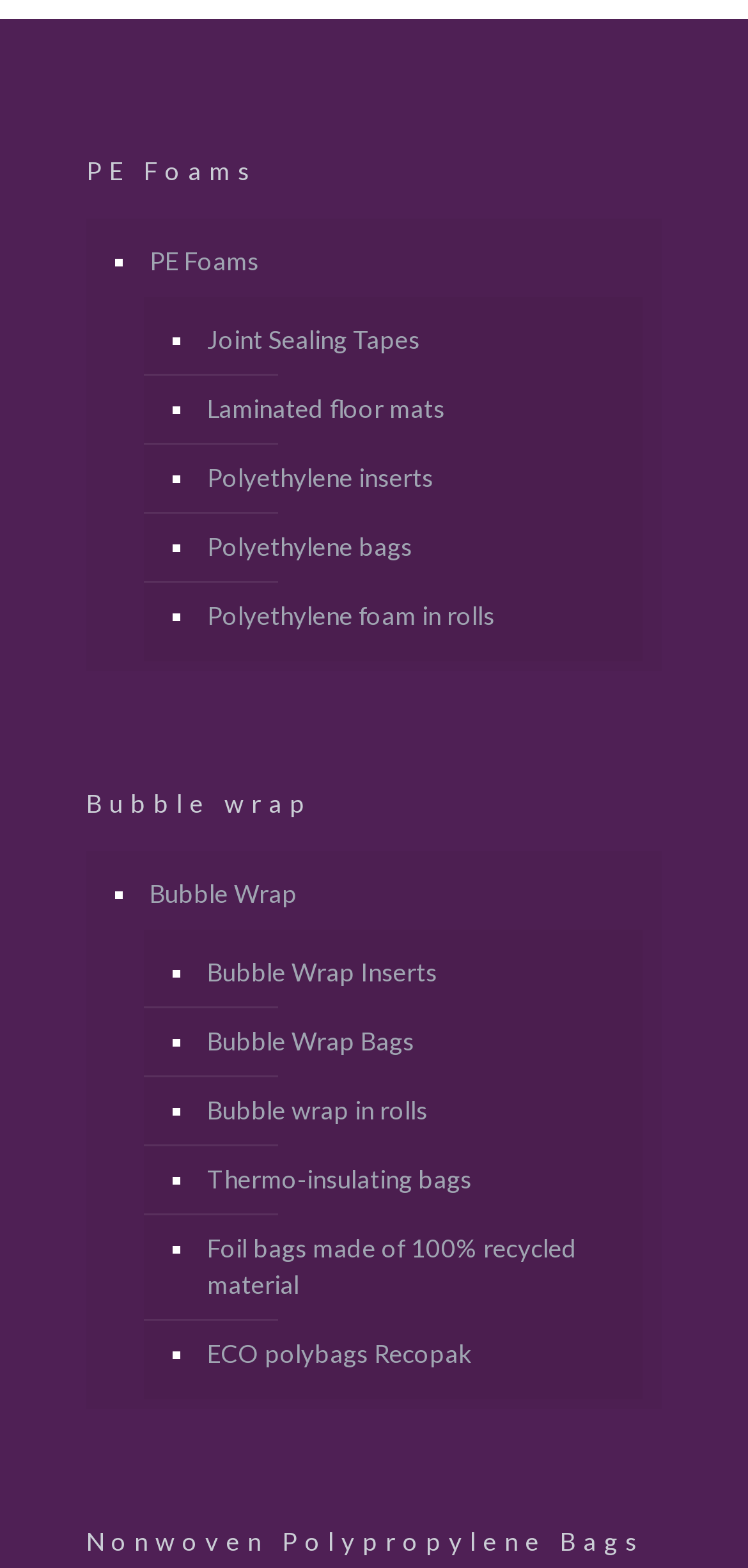Please provide a comprehensive response to the question based on the details in the image: What is the last product category listed?

The last product category listed is 'Nonwoven Polypropylene Bags' which can be determined by looking at the last heading element 'Nonwoven Polypropylene Bags' with bounding box coordinates [0.115, 0.972, 0.885, 0.996].